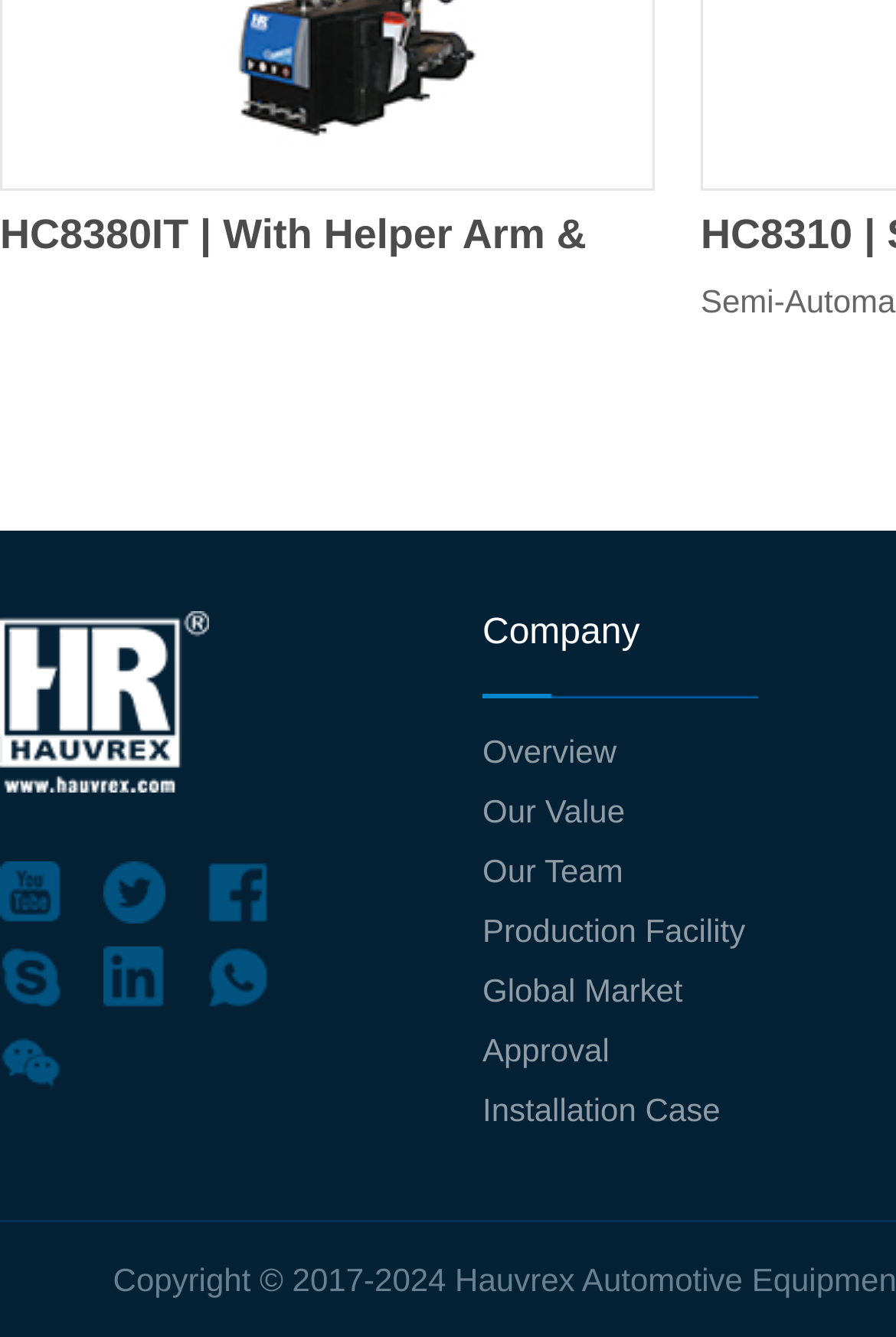Could you specify the bounding box coordinates for the clickable section to complete the following instruction: "Click the link to HC8380IT product"?

[0.0, 0.143, 0.731, 0.273]